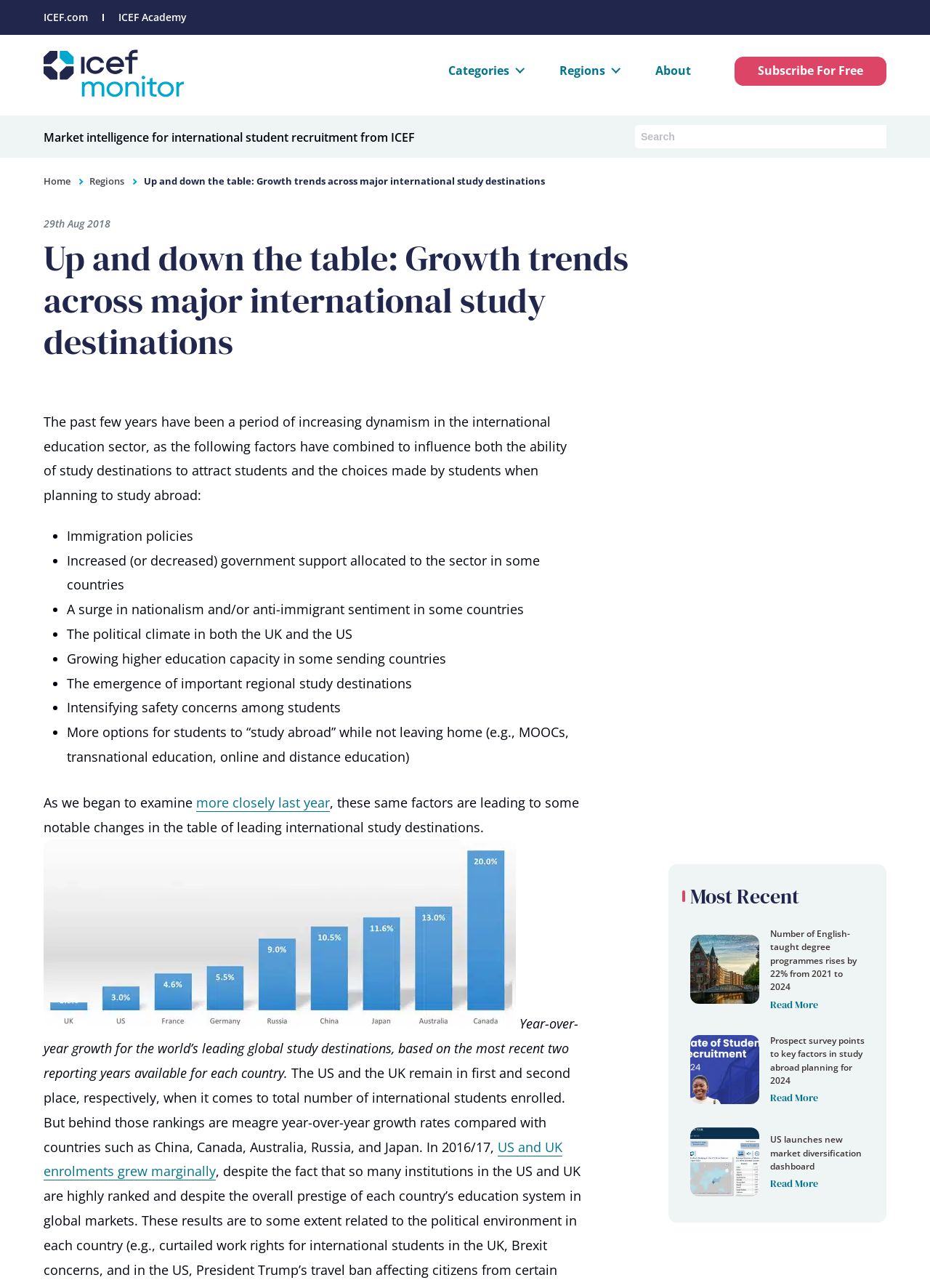Determine the bounding box coordinates of the region to click in order to accomplish the following instruction: "Go to ICEF Monitor home page". Provide the coordinates as four float numbers between 0 and 1, specifically [left, top, right, bottom].

[0.047, 0.065, 0.198, 0.078]